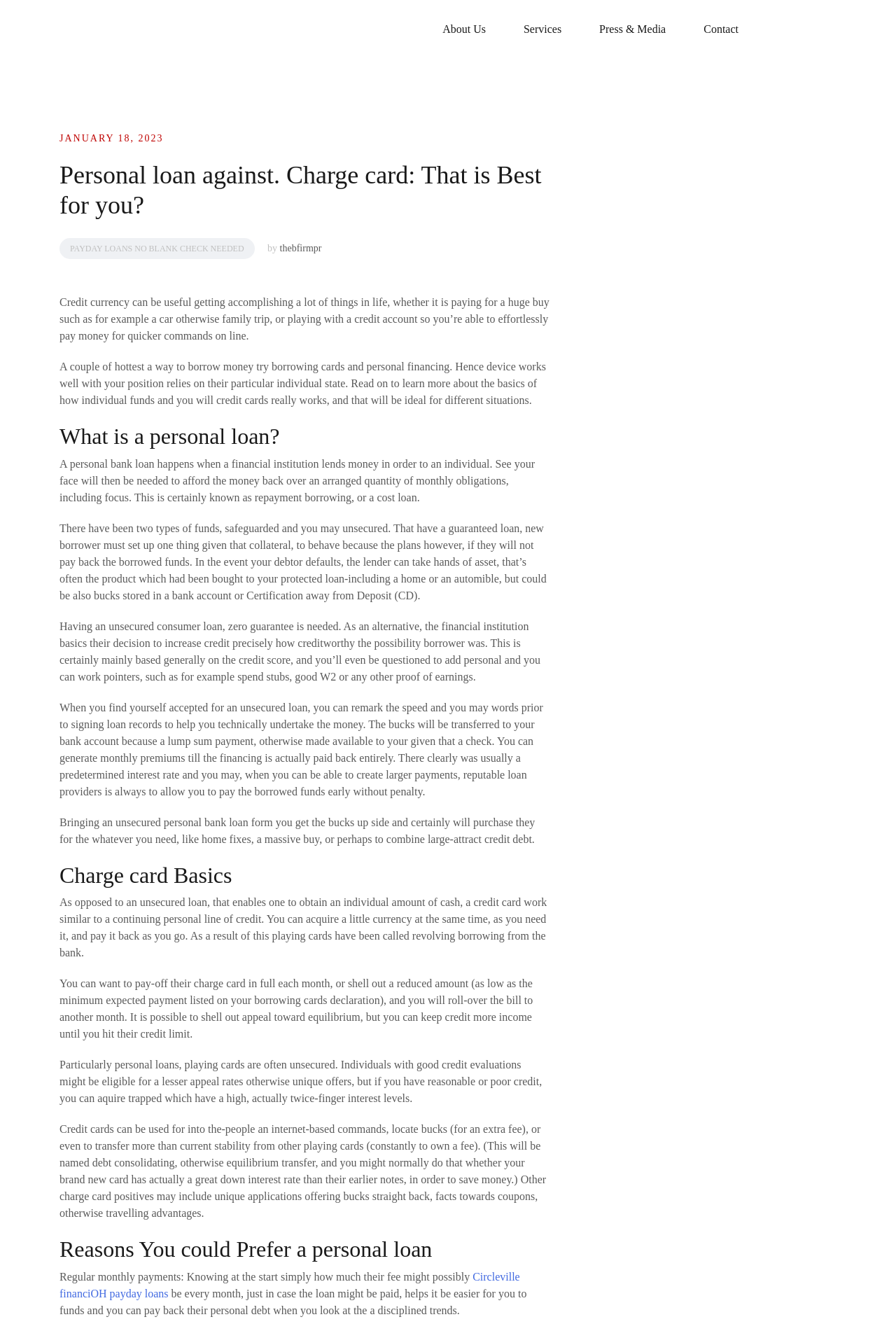What are the two types of personal loans?
Based on the image, respond with a single word or phrase.

Secured and unsecured